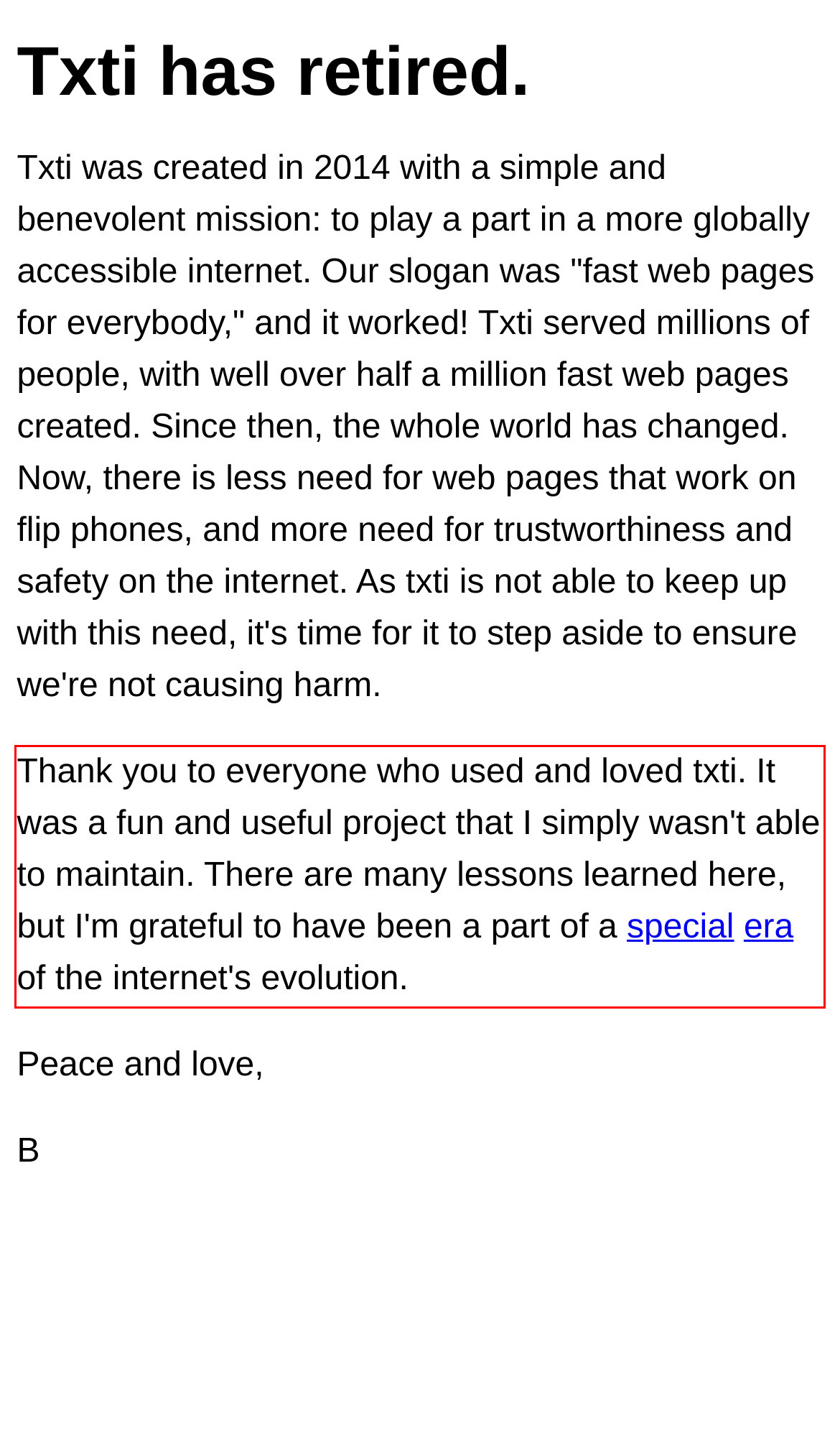You are given a webpage screenshot with a red bounding box around a UI element. Extract and generate the text inside this red bounding box.

Thank you to everyone who used and loved txti. It was a fun and useful project that I simply wasn't able to maintain. There are many lessons learned here, but I'm grateful to have been a part of a special era of the internet's evolution.